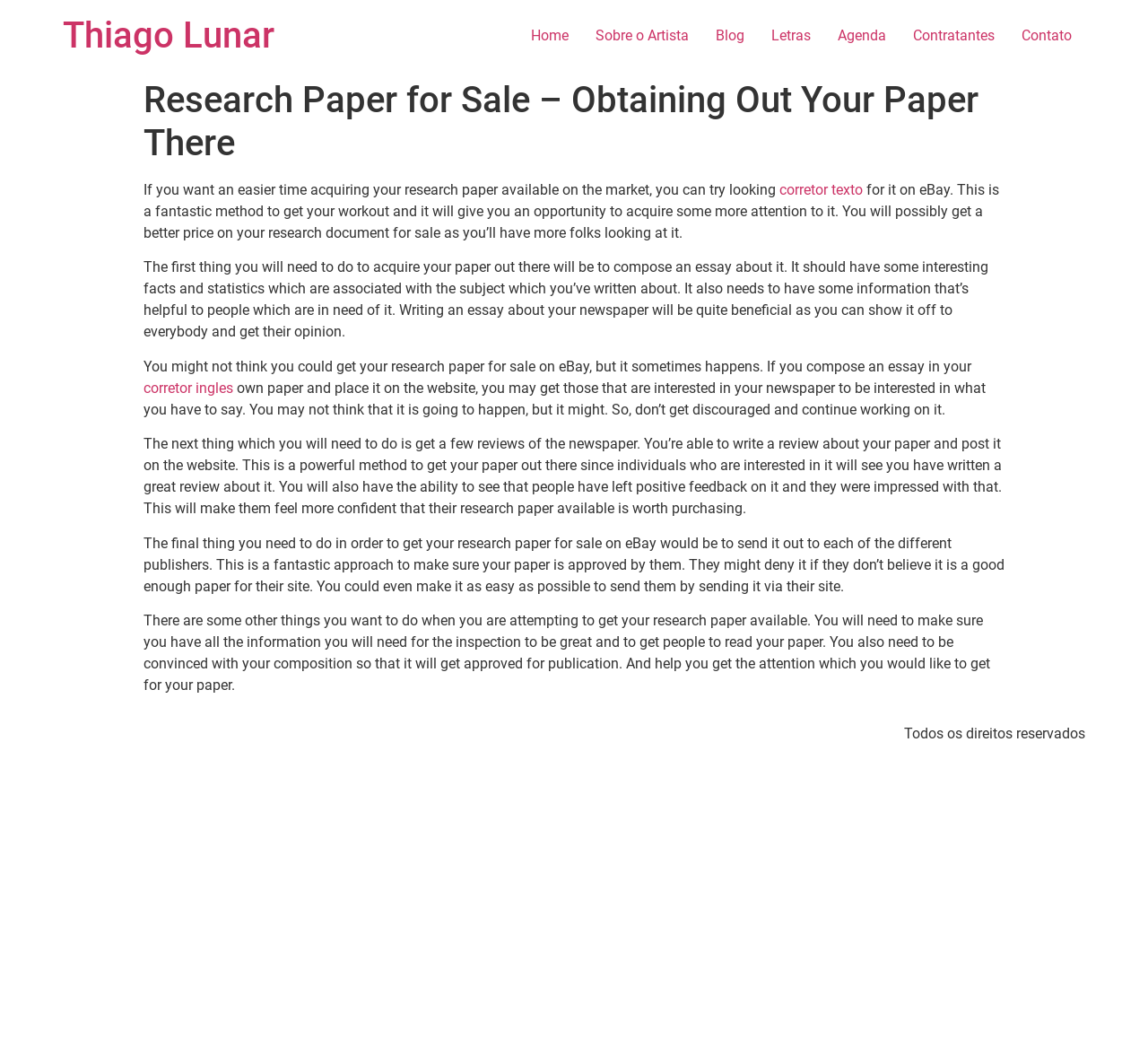Please reply to the following question with a single word or a short phrase:
What is the purpose of writing an essay about the research paper?

To show it off